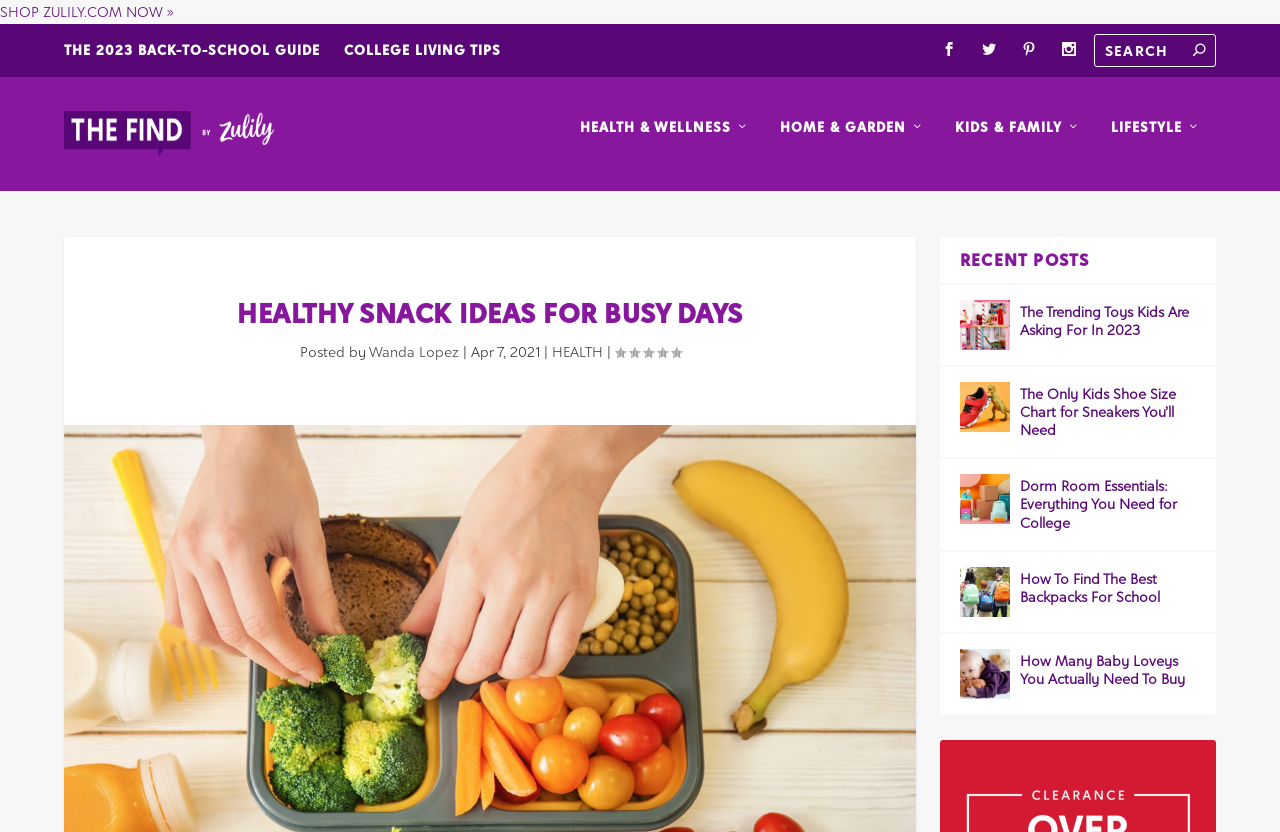Please provide a brief answer to the question using only one word or phrase: 
How many categories are listed under HEALTH & WELLNESS?

1